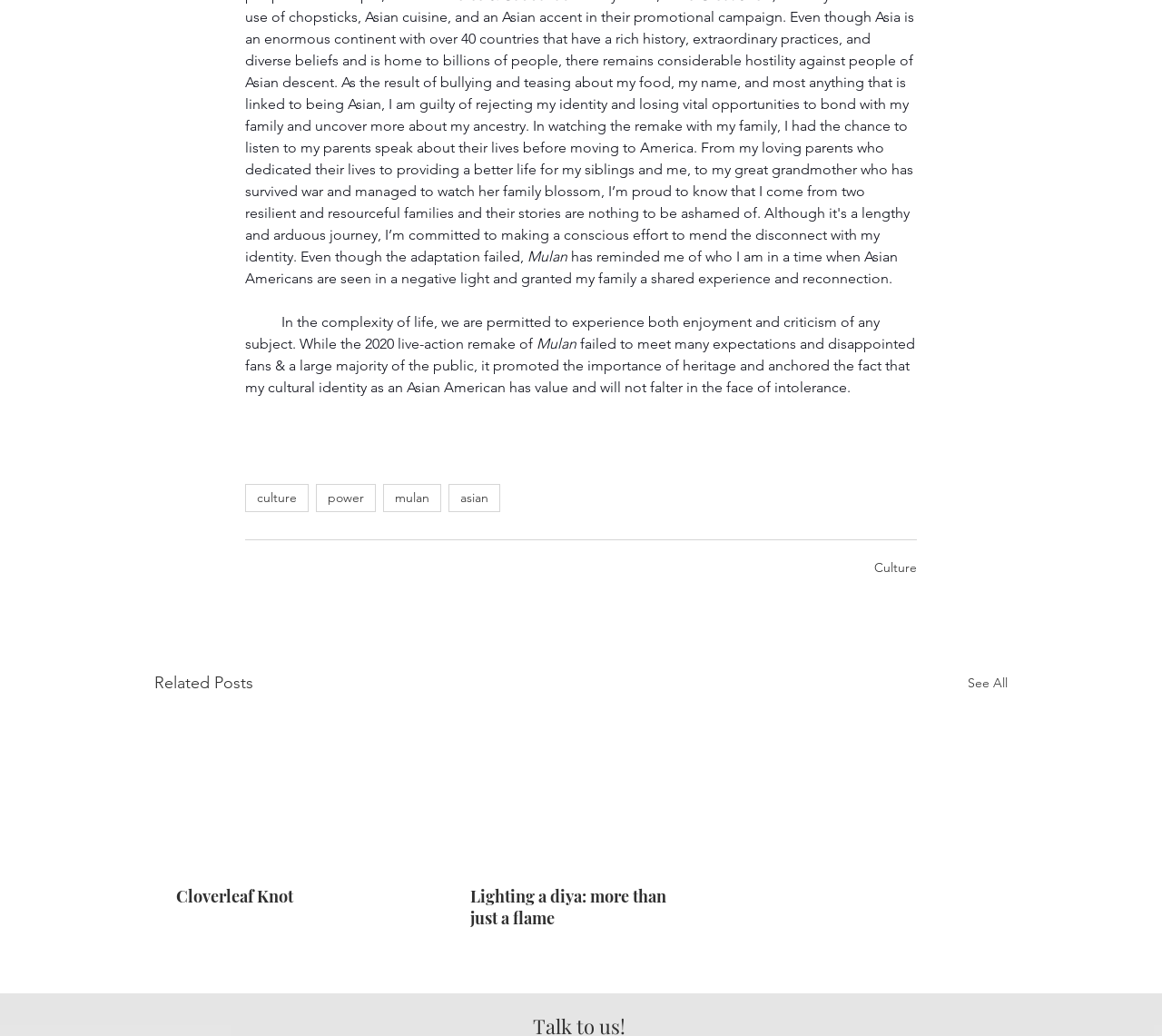Locate the bounding box coordinates of the area to click to fulfill this instruction: "view the 'Related Posts'". The bounding box should be presented as four float numbers between 0 and 1, in the order [left, top, right, bottom].

[0.133, 0.647, 0.218, 0.673]